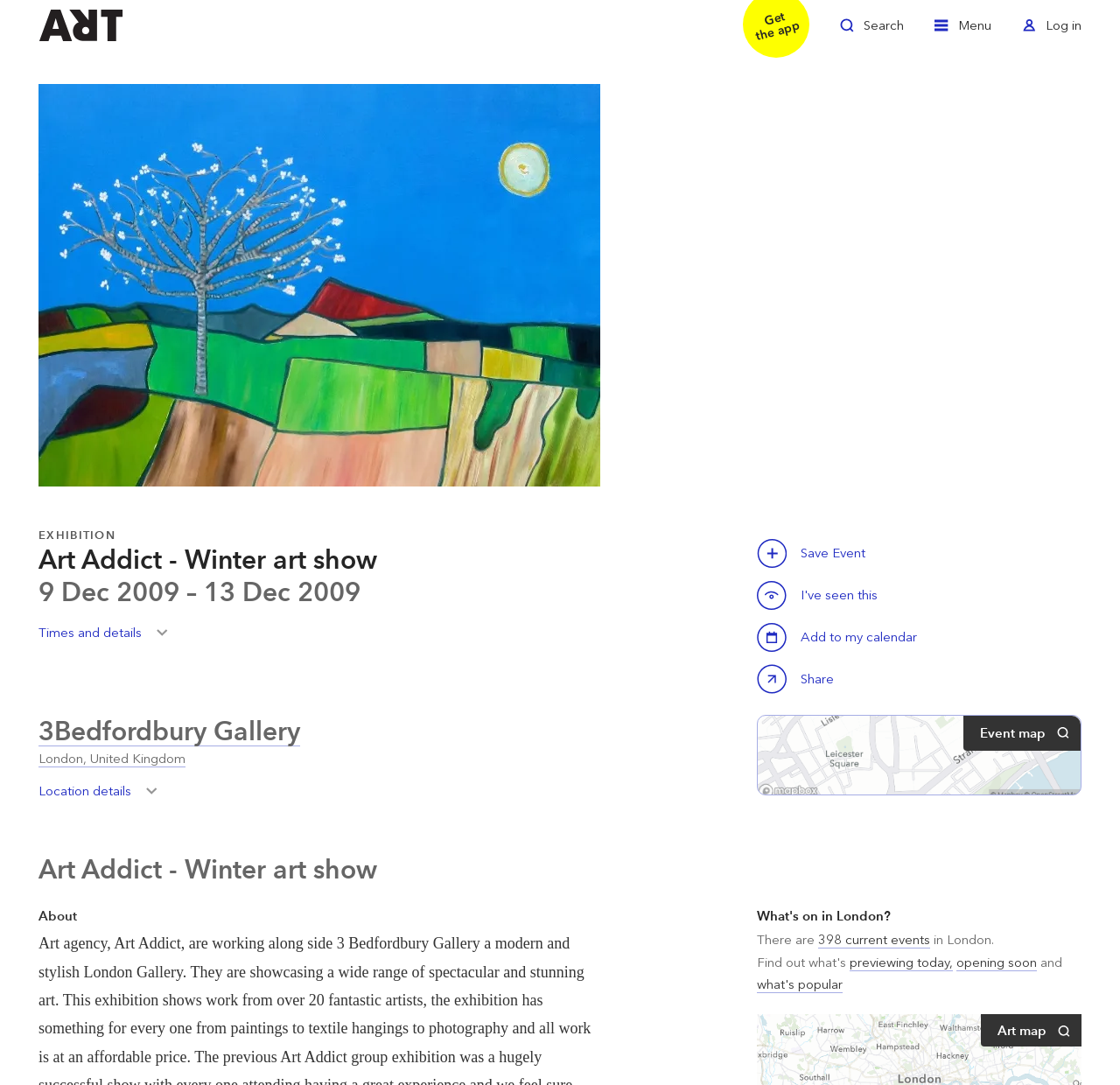What is the principal heading displayed on the webpage?

Art Addict - Winter art show